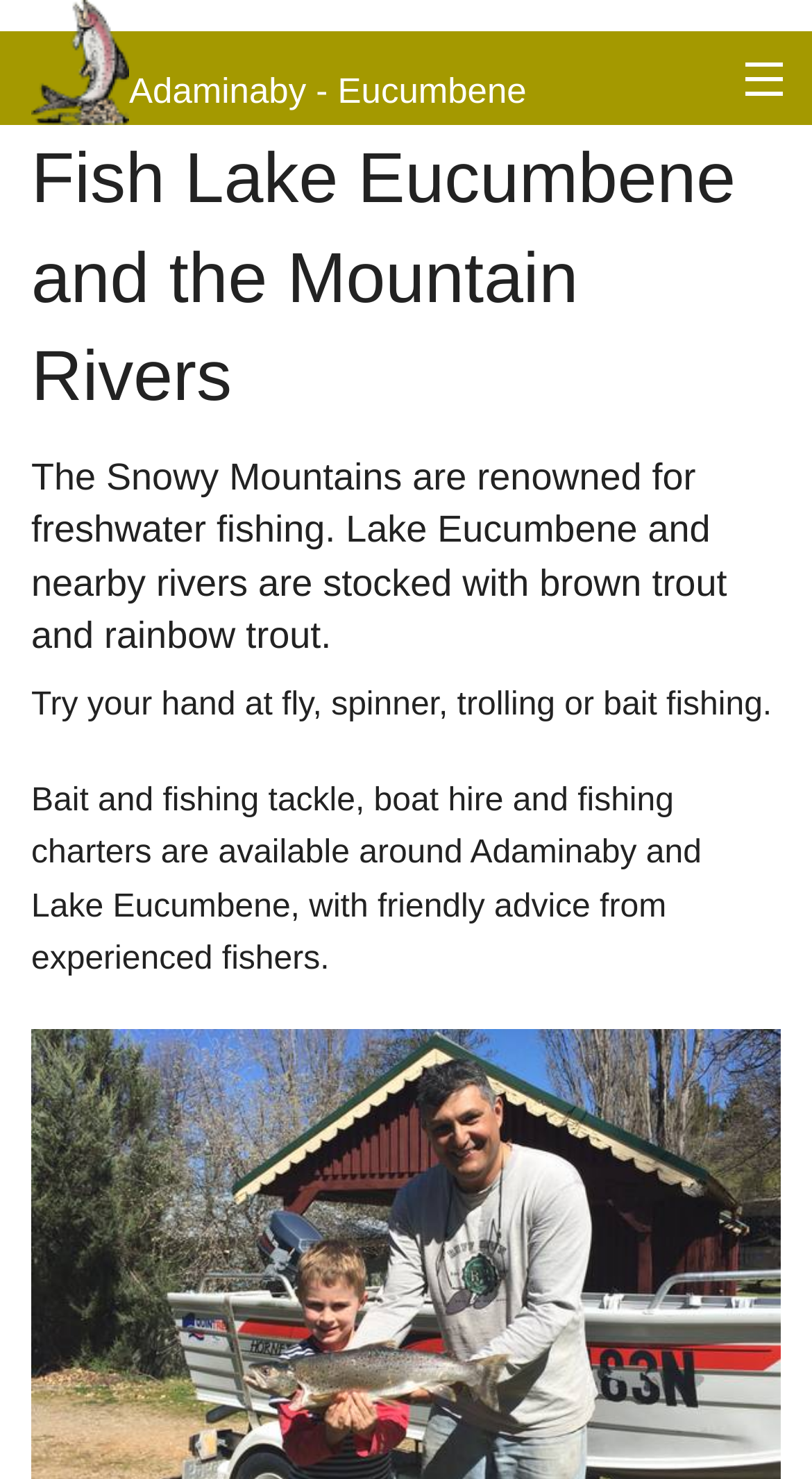What type of fishing is available?
Provide a detailed and well-explained answer to the question.

Based on the webpage, it is clear that the Snowy Mountains are renowned for freshwater fishing, specifically for brown trout and rainbow trout. This information is provided in the heading and static text elements.